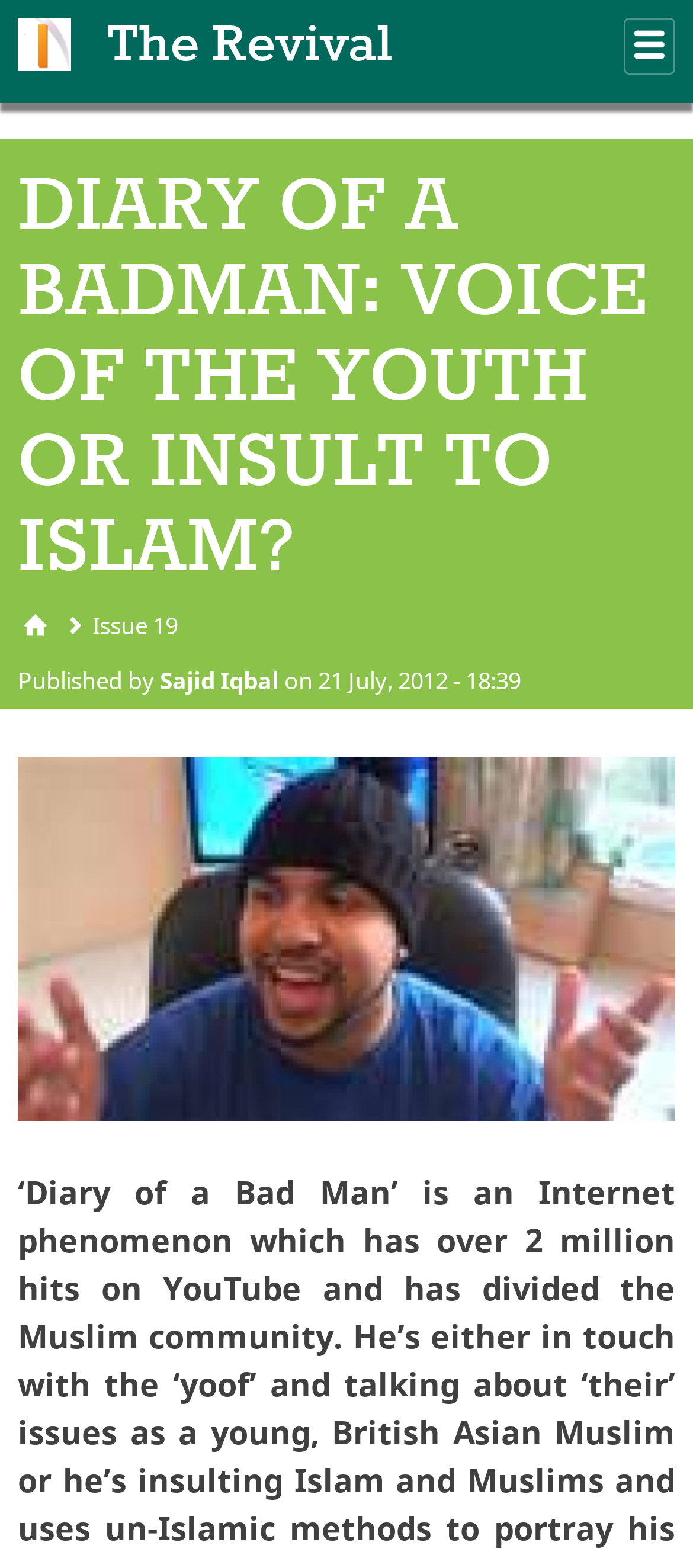Please respond to the question with a concise word or phrase:
What is the issue number of the publication?

Issue 19